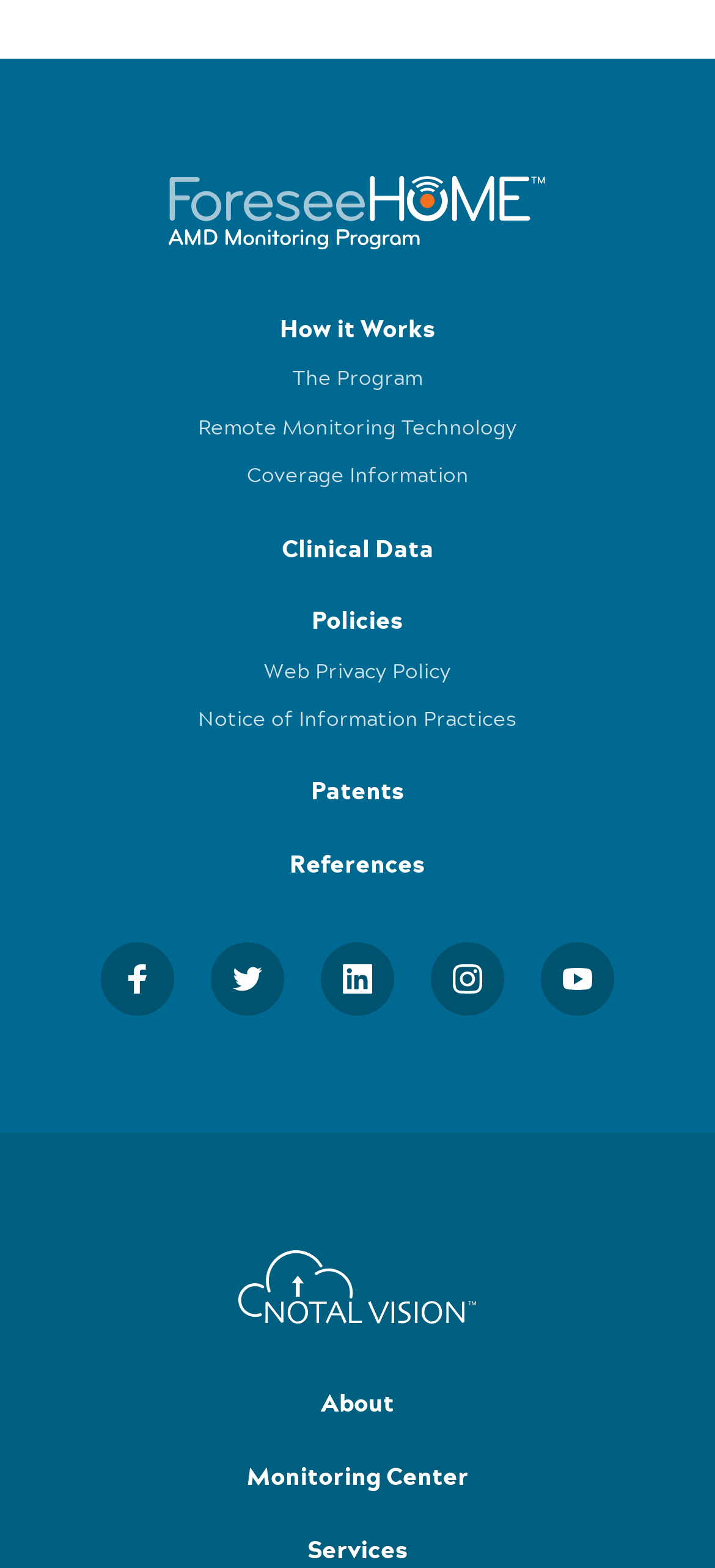Please identify the bounding box coordinates of the element on the webpage that should be clicked to follow this instruction: "Click on How it Works". The bounding box coordinates should be given as four float numbers between 0 and 1, formatted as [left, top, right, bottom].

[0.082, 0.206, 0.918, 0.215]